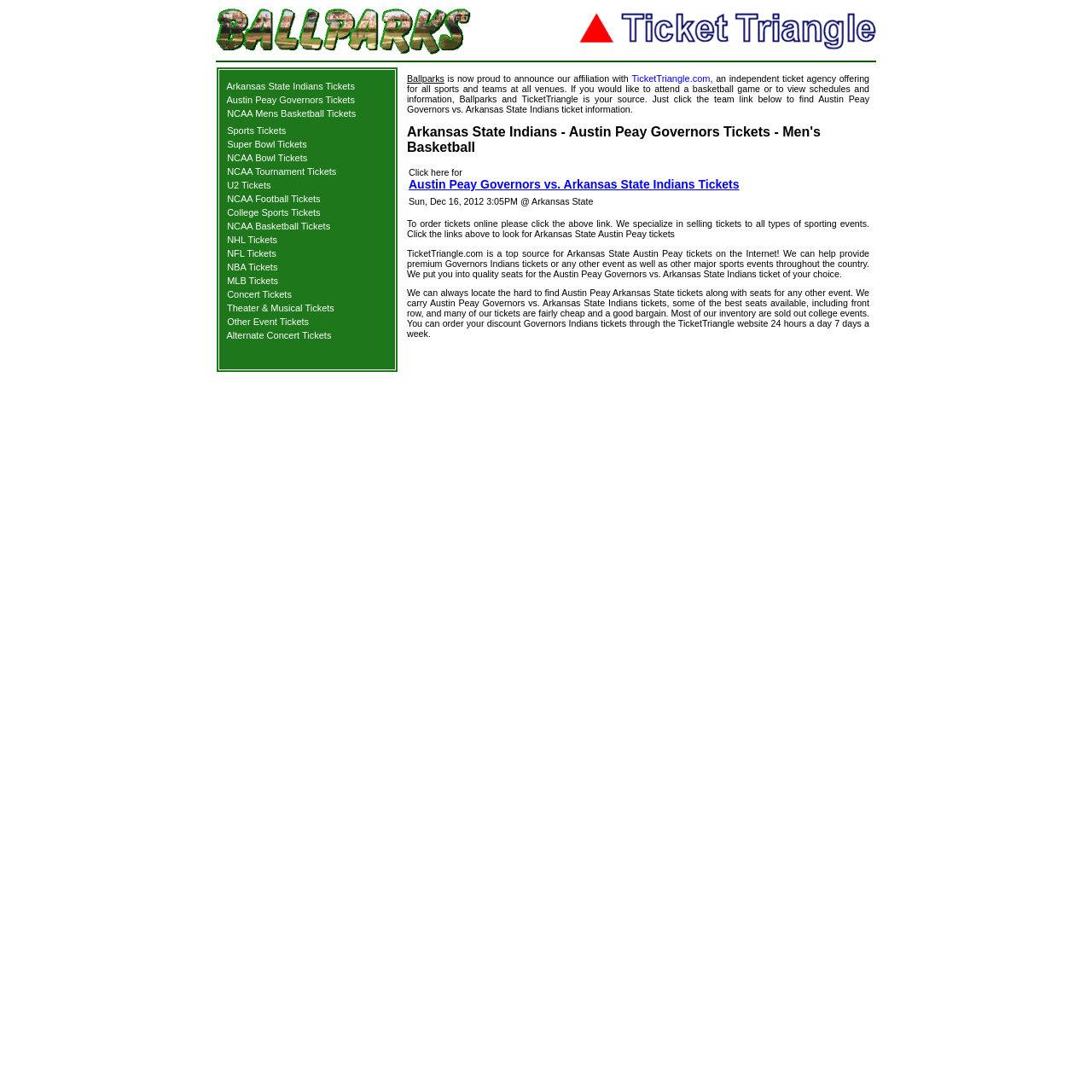Give a concise answer using only one word or phrase for this question:
What is the position of the 'Sports Tickets' link?

7th row